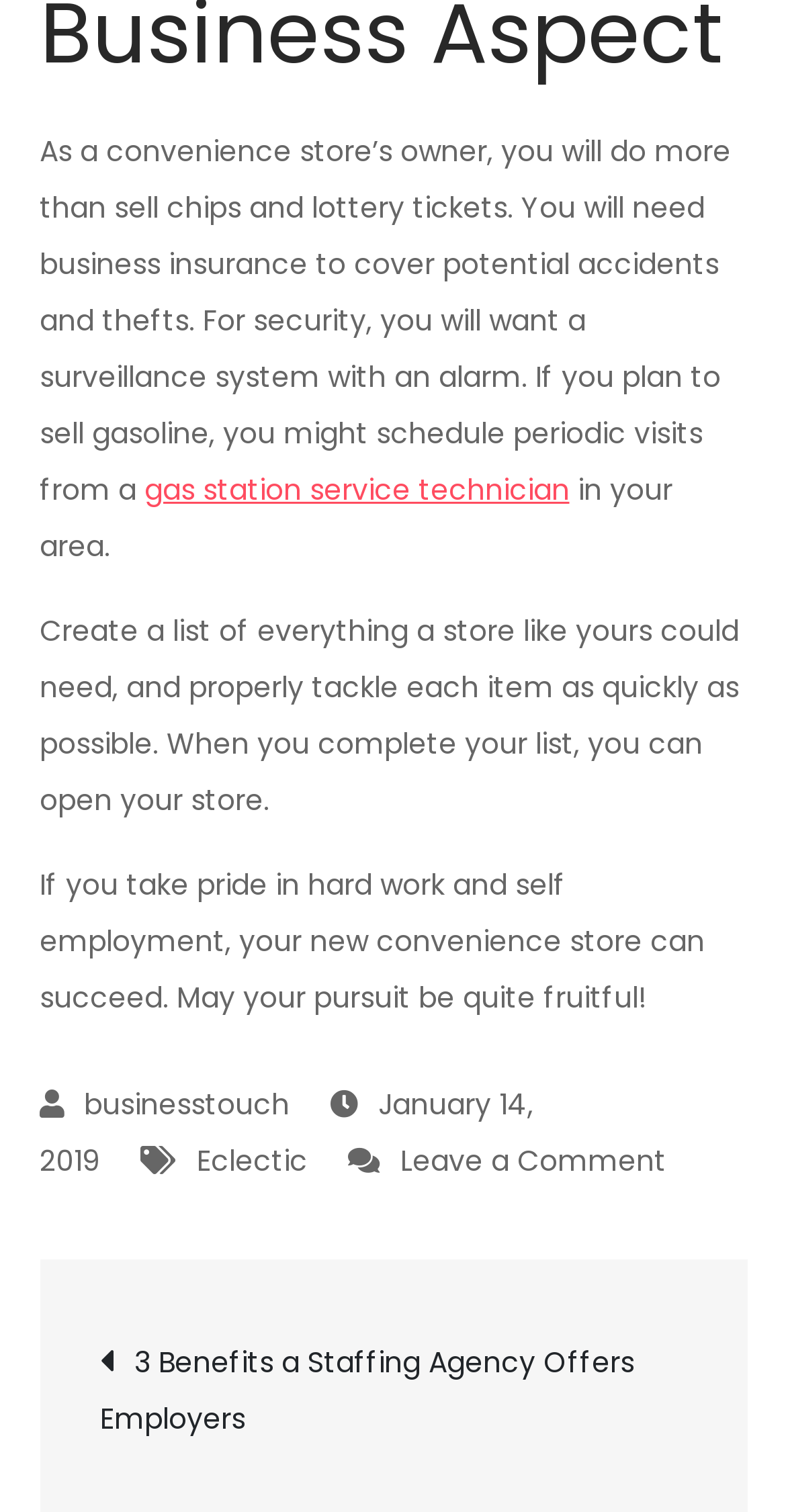How many links are present in the webpage?
Based on the image, answer the question in a detailed manner.

Upon examining the webpage, I found six links: 'gas station service technician', 'businesstouch', 'January 14, 2019', 'Eclectic', 'Leave a Comment on How to Open Your First Convenience Store', and '3 Benefits a Staffing Agency Offers Employers'.